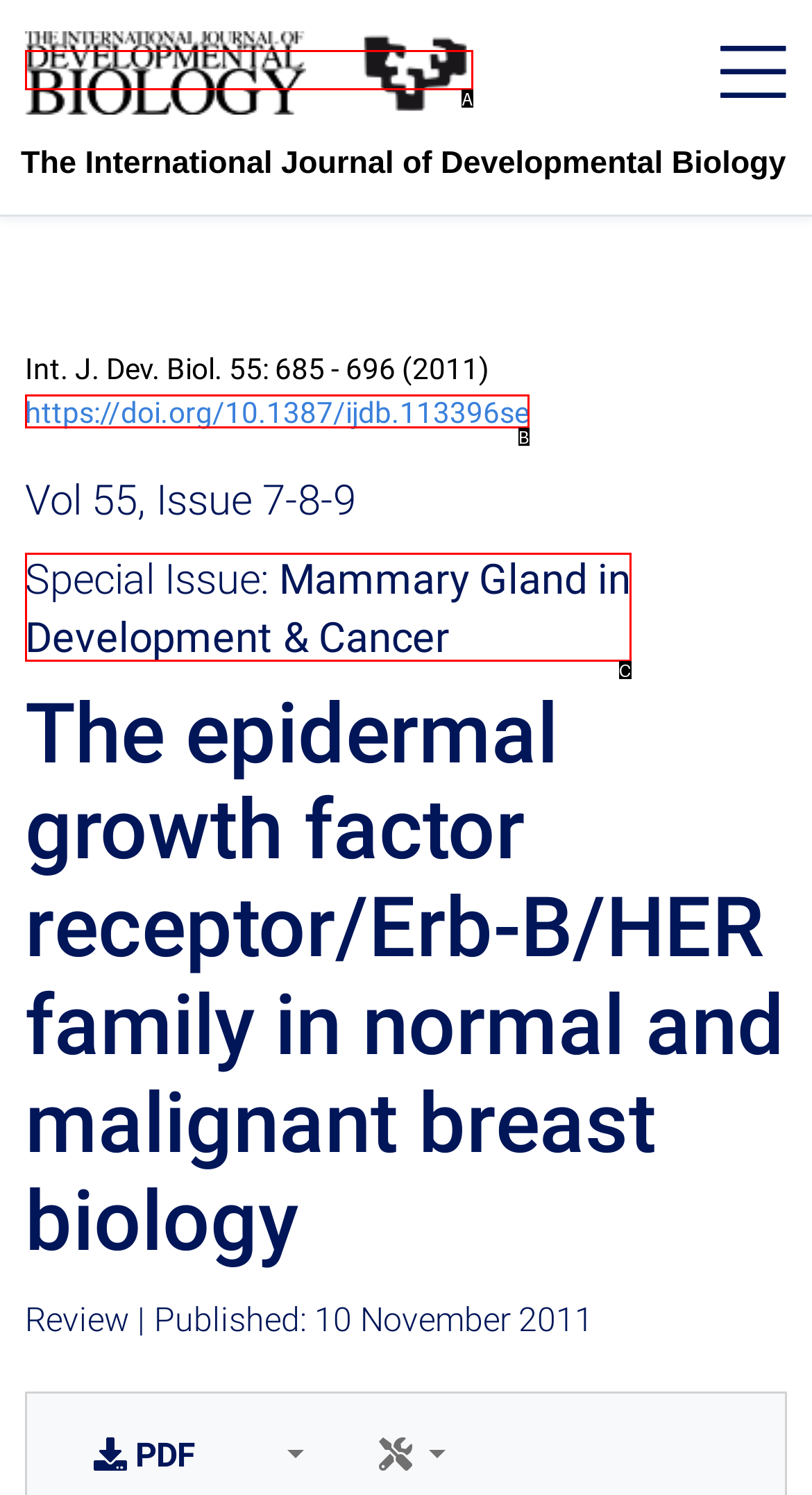Using the description: https://doi.org/10.1387/ijdb.113396se
Identify the letter of the corresponding UI element from the choices available.

B